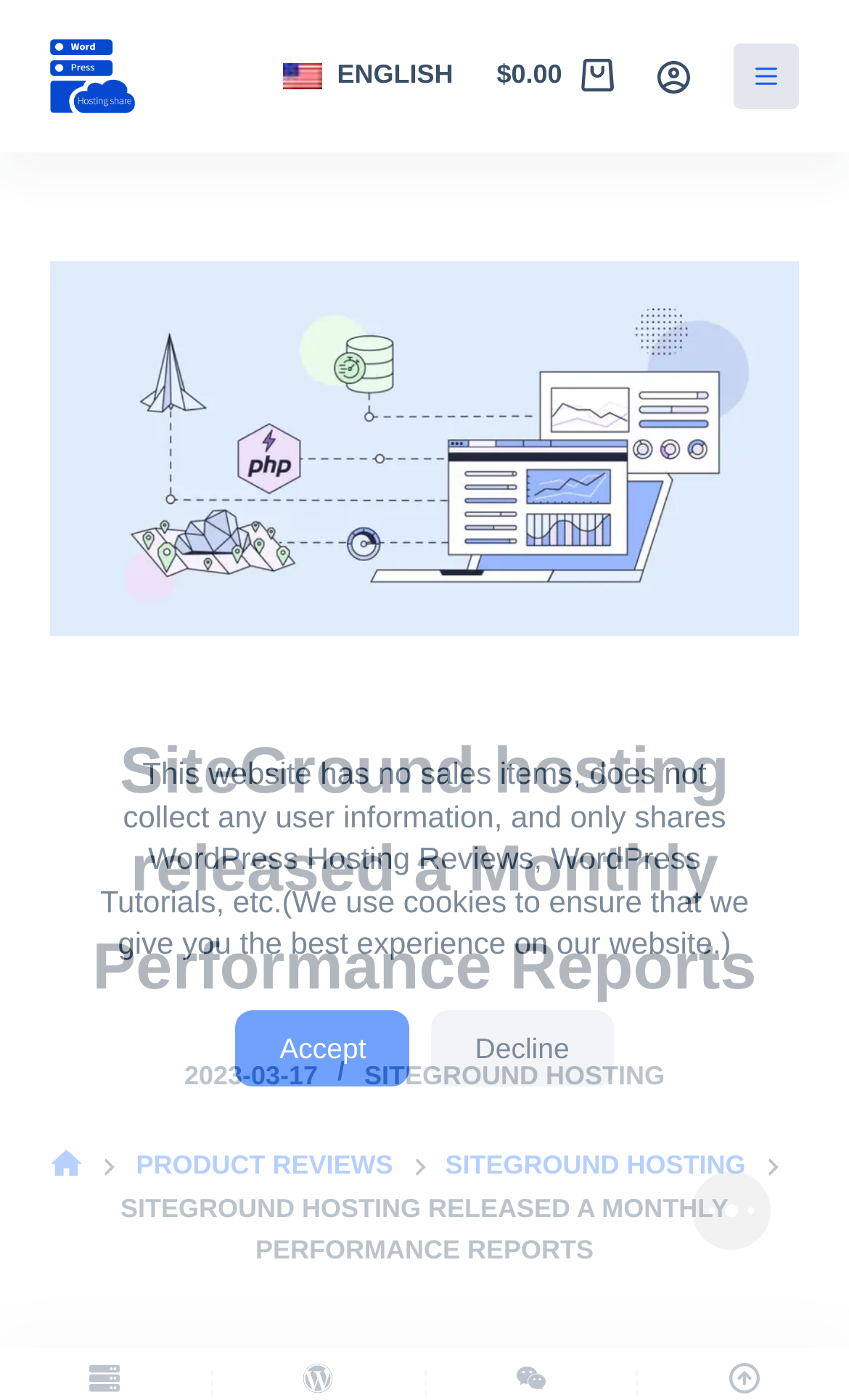Please give a succinct answer using a single word or phrase:
How many navigation links are there?

3